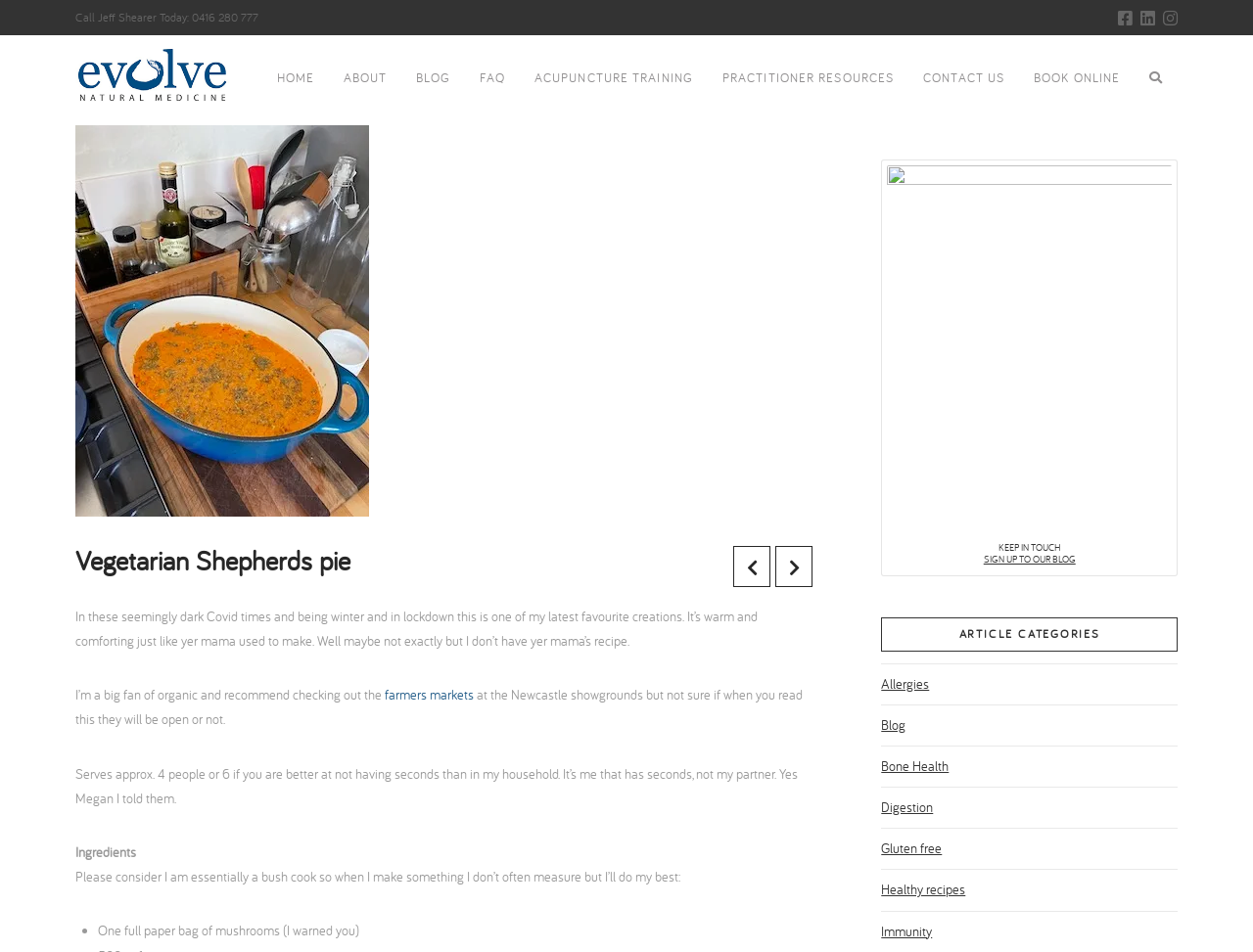Pinpoint the bounding box coordinates of the clickable area necessary to execute the following instruction: "Click the SIGN UP TO OUR BLOG link". The coordinates should be given as four float numbers between 0 and 1, namely [left, top, right, bottom].

[0.785, 0.581, 0.858, 0.594]